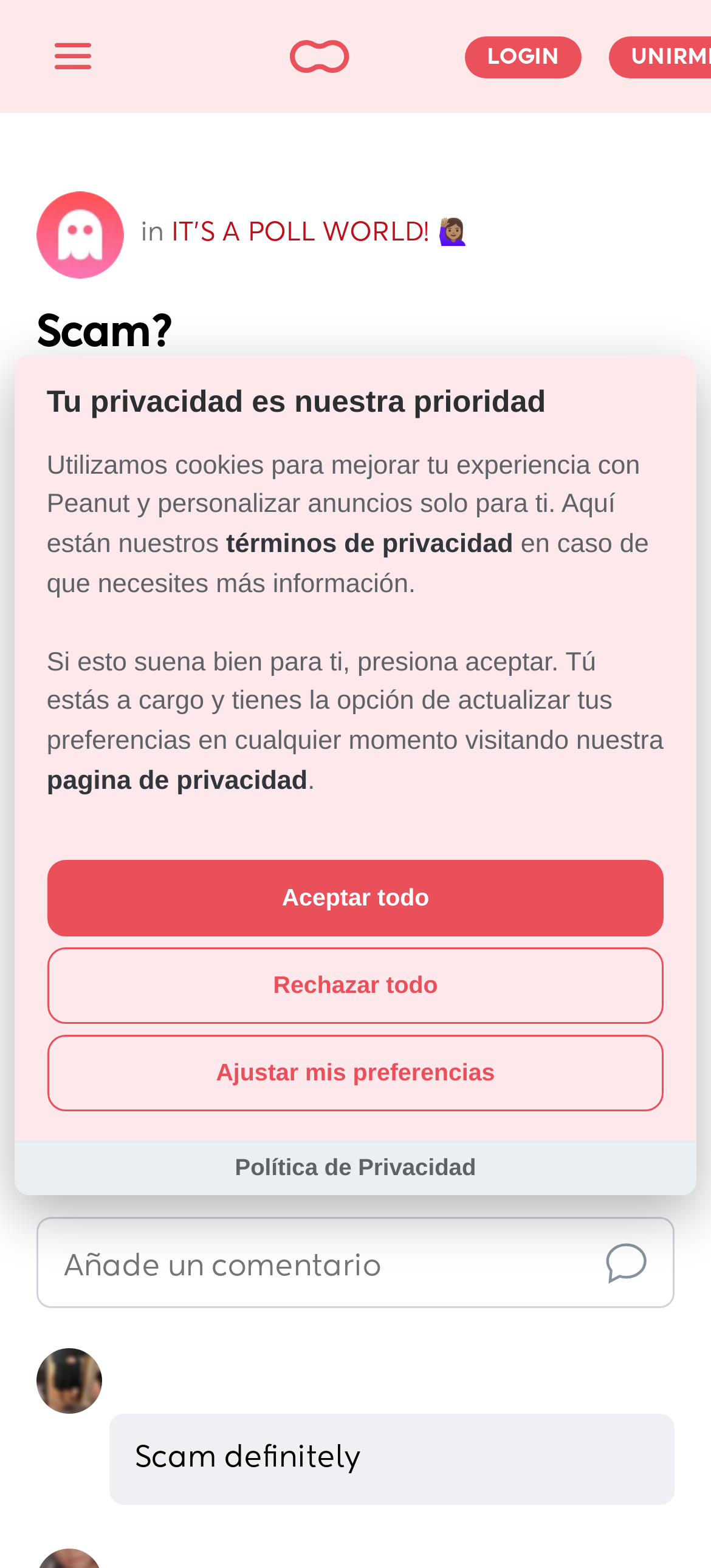Please locate the bounding box coordinates for the element that should be clicked to achieve the following instruction: "Open the 'Aplicación de Peanut' link". Ensure the coordinates are given as four float numbers between 0 and 1, i.e., [left, top, right, bottom].

[0.406, 0.026, 0.491, 0.046]